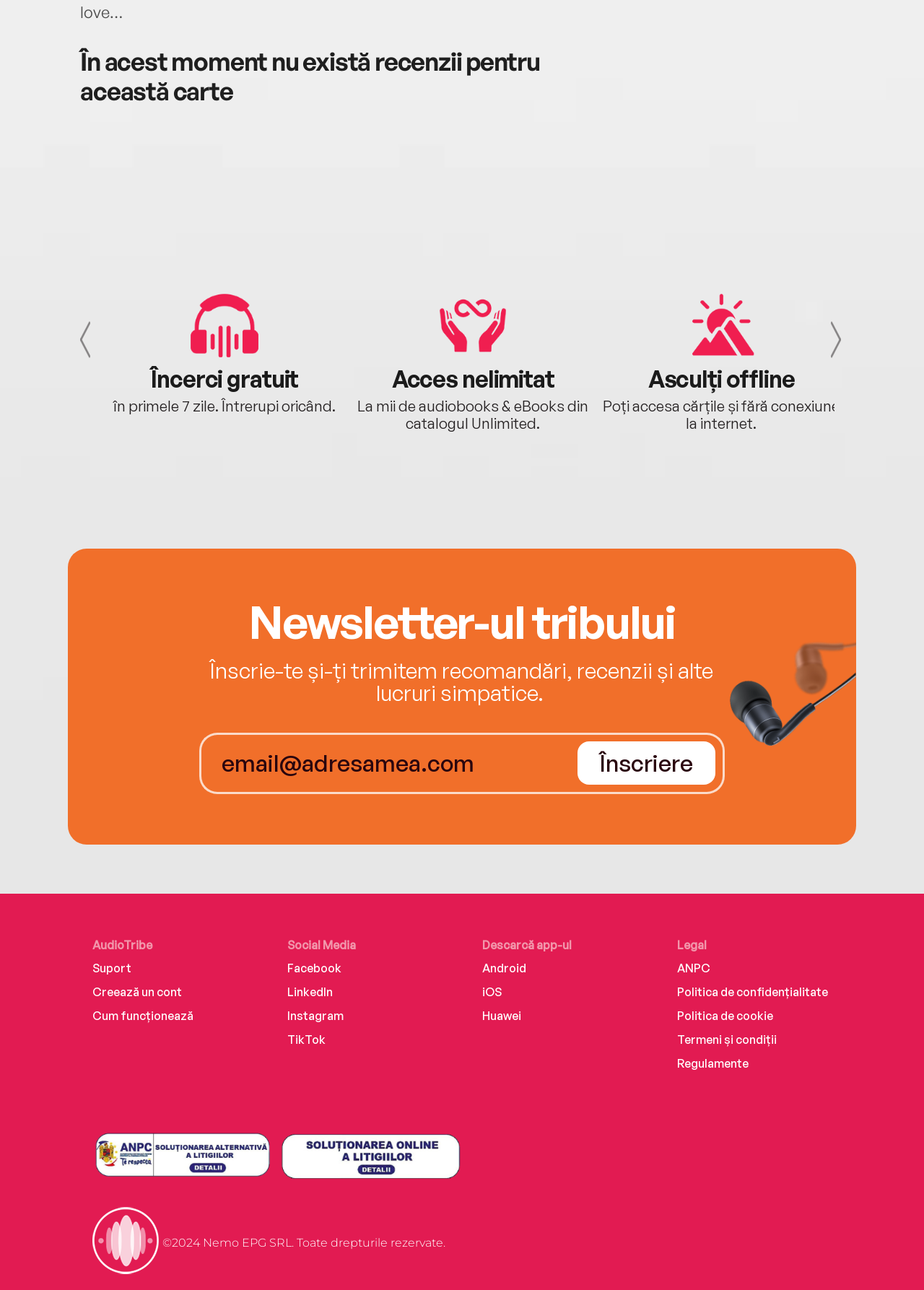Locate the bounding box coordinates of the item that should be clicked to fulfill the instruction: "Contact Direct Golf Holidays via phone".

None